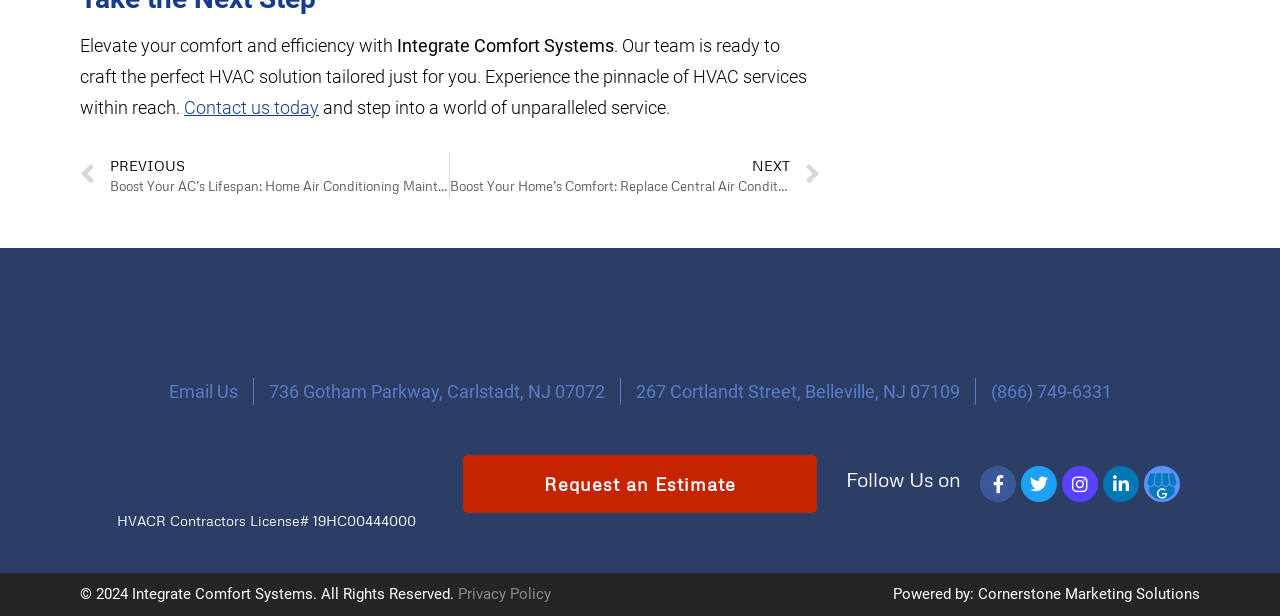Can you give a comprehensive explanation to the question given the content of the image?
What is the company name?

The company name is mentioned in the logo at the top of the page, and also in the text 'Elevate your comfort and efficiency with Integrate Comfort Systems'.